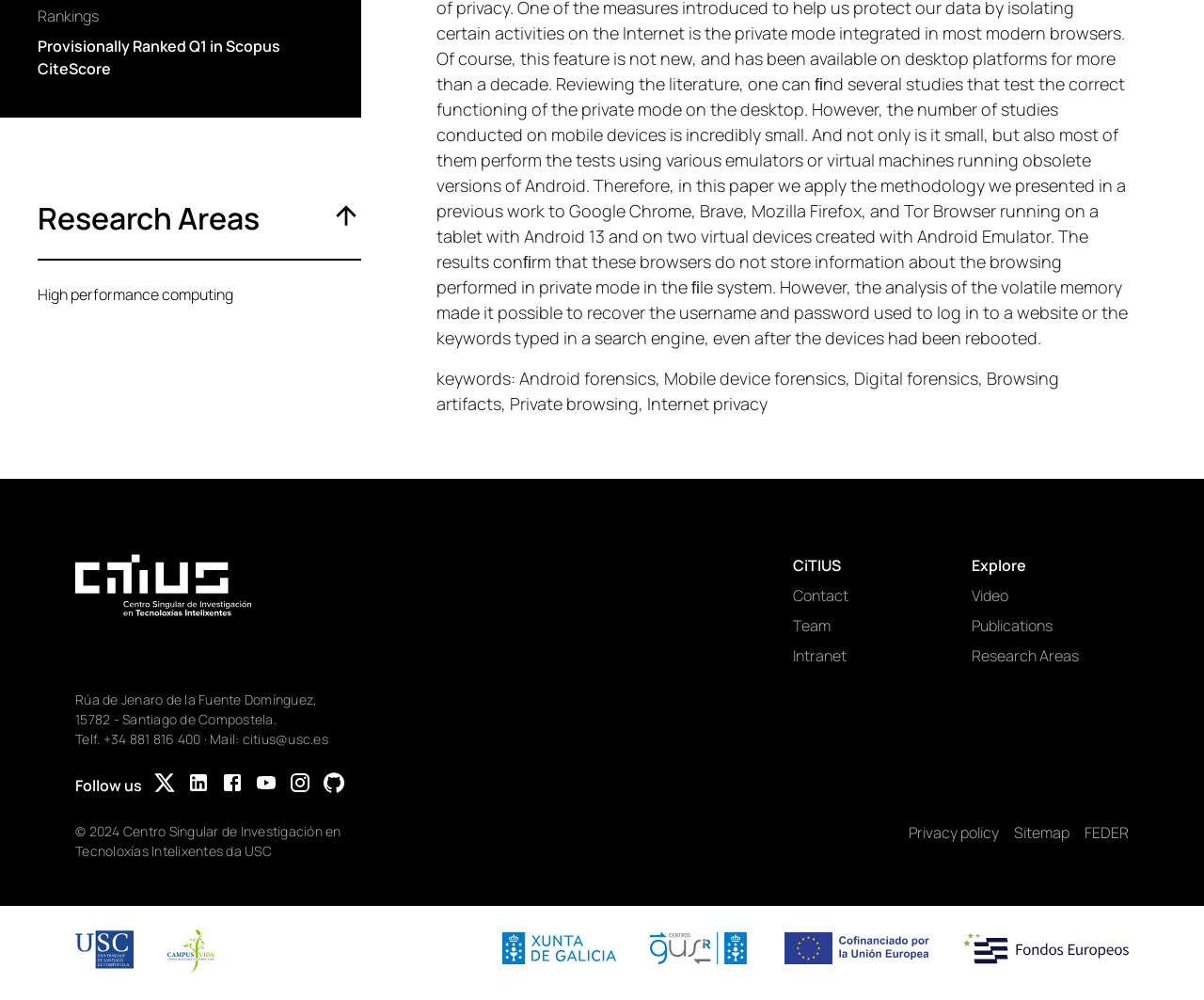Using the provided description parent_node: Follow us, find the bounding box coordinates for the UI element. Provide the coordinates in (top-left x, top-left y, bottom-right x, bottom-right y) format, ensuring all values are between 0 and 1.

[0.184, 0.772, 0.202, 0.799]